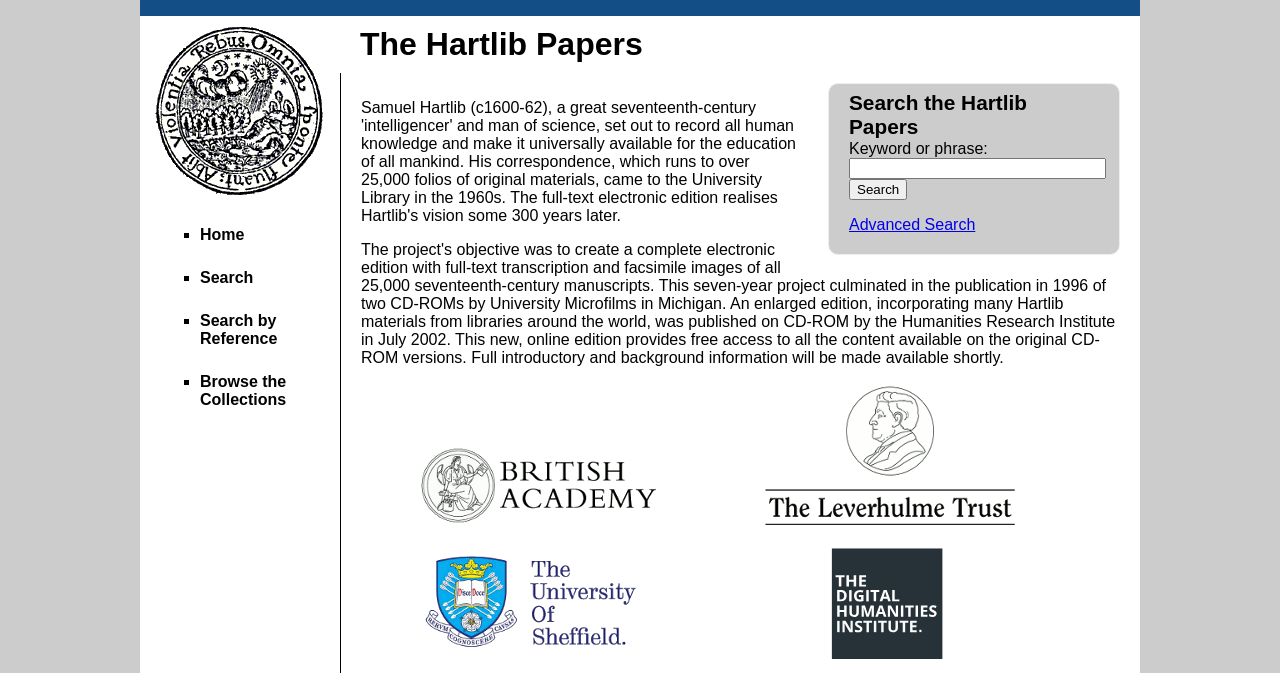What is the alternative to the simple search?
Give a thorough and detailed response to the question.

I can see a link labeled 'Advanced Search' below the search bar, which suggests that it provides an alternative to the simple search function, likely allowing users to specify more search criteria.